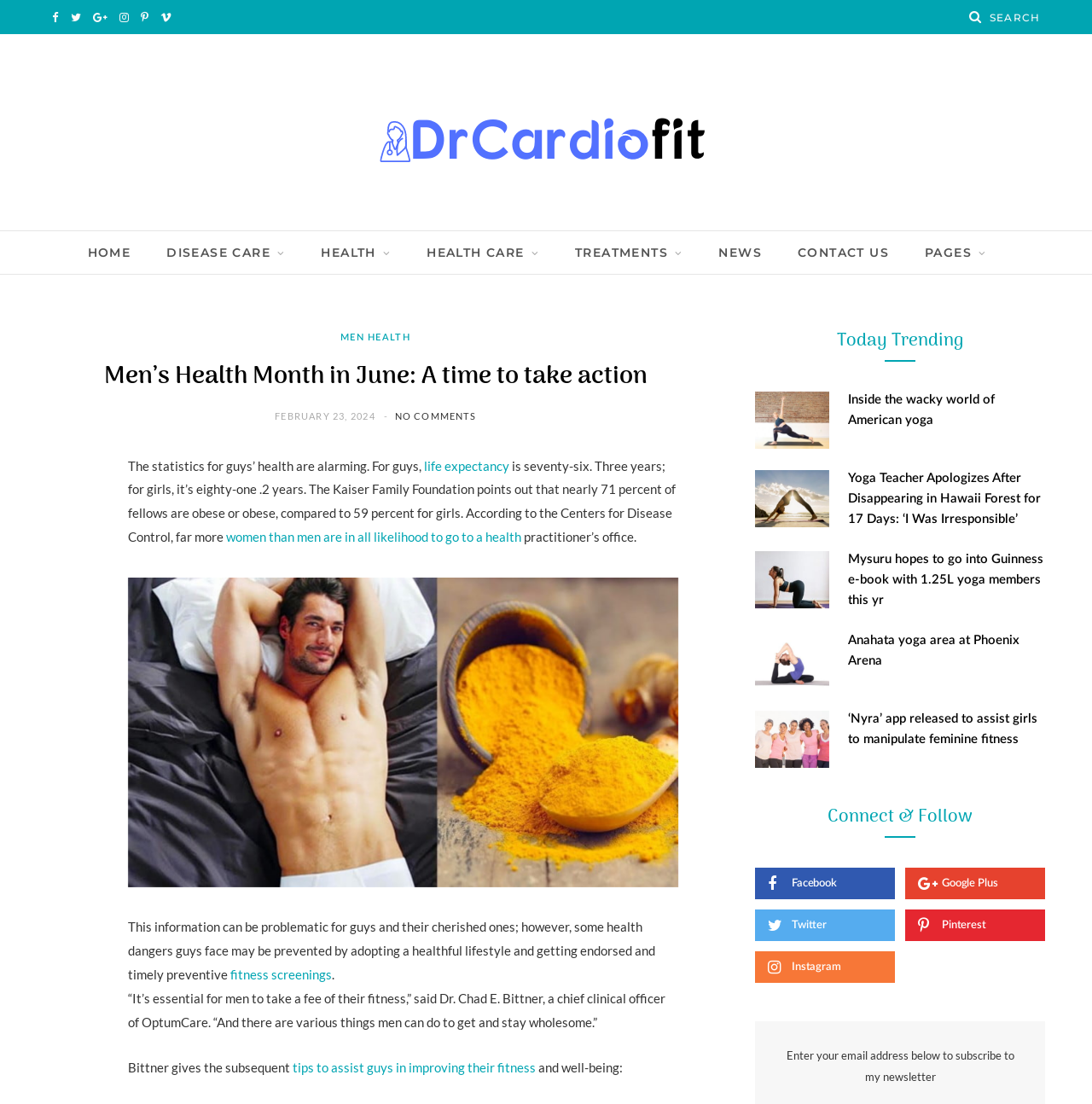Identify the primary heading of the webpage and provide its text.

Men’s Health Month in June: A time to take action